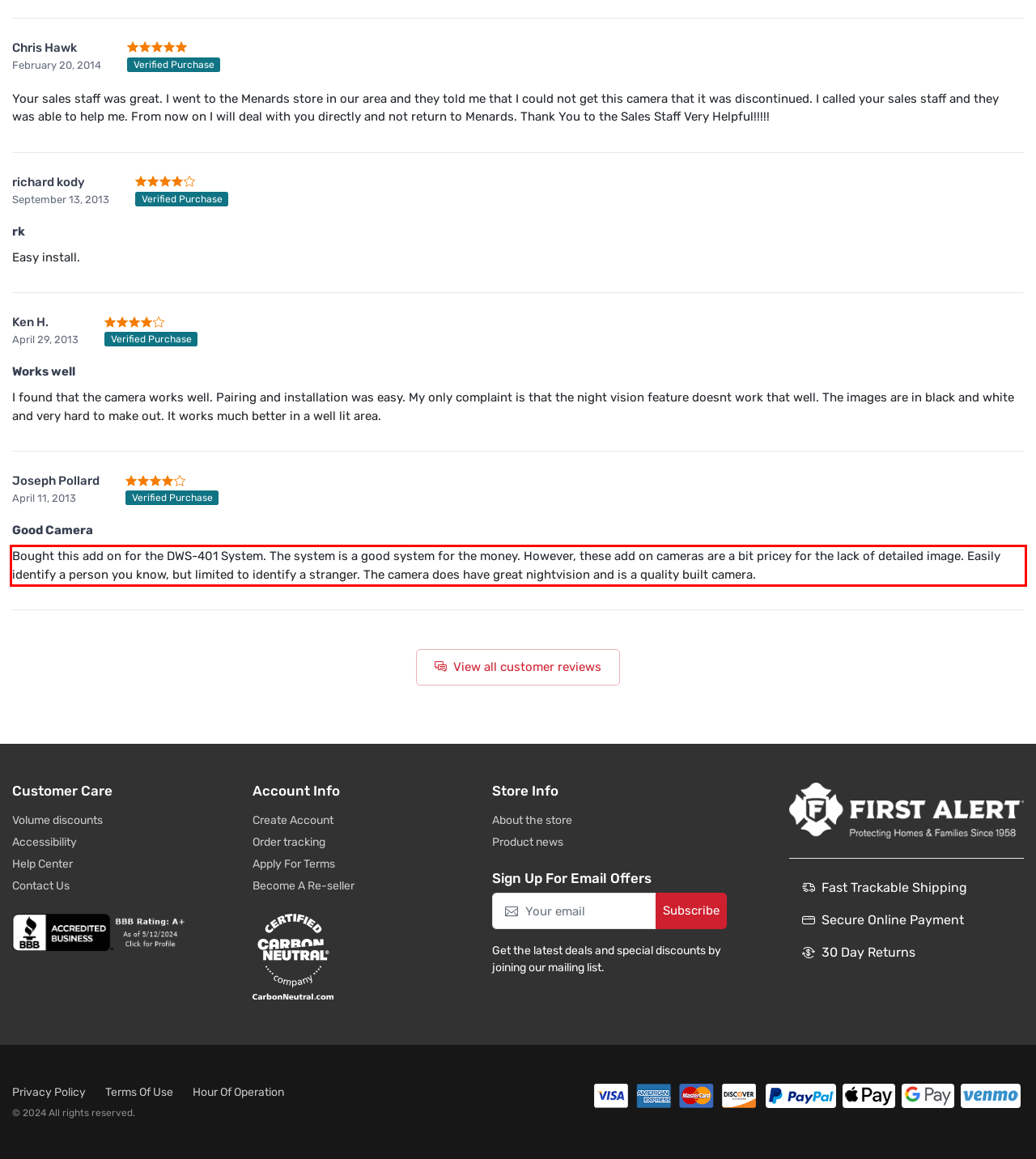Look at the webpage screenshot and recognize the text inside the red bounding box.

Bought this add on for the DWS-401 System. The system is a good system for the money. However, these add on cameras are a bit pricey for the lack of detailed image. Easily identify a person you know, but limited to identify a stranger. The camera does have great nightvision and is a quality built camera.